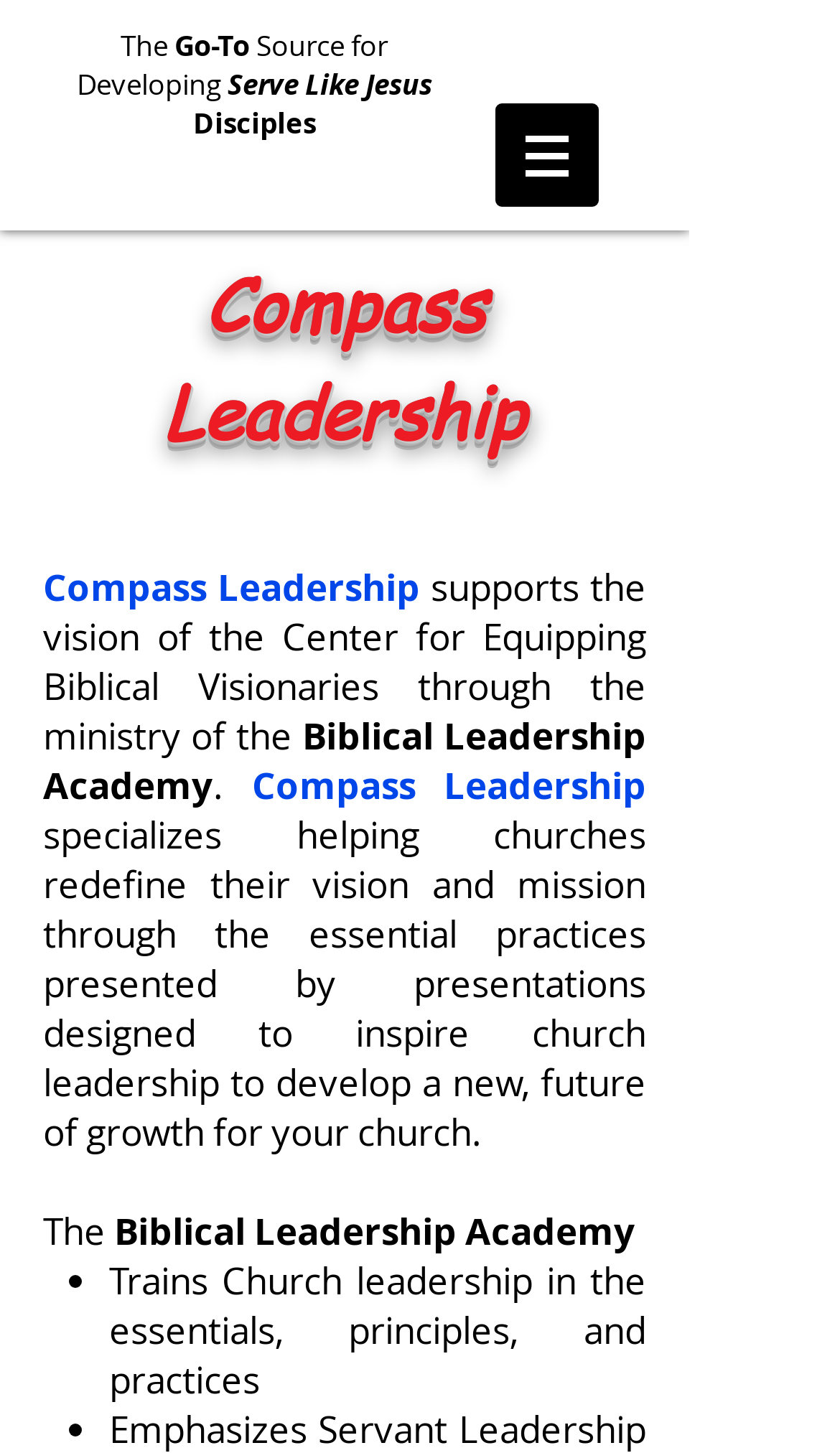What is one of the essential practices presented by Compass Leadership?
Answer the question with a detailed explanation, including all necessary information.

The ListMarker element with the text '•' is followed by the StaticText element with the text 'Trains Church leadership in the essentials, principles, and practices', indicating that it is one of the essential practices presented by Compass Leadership.